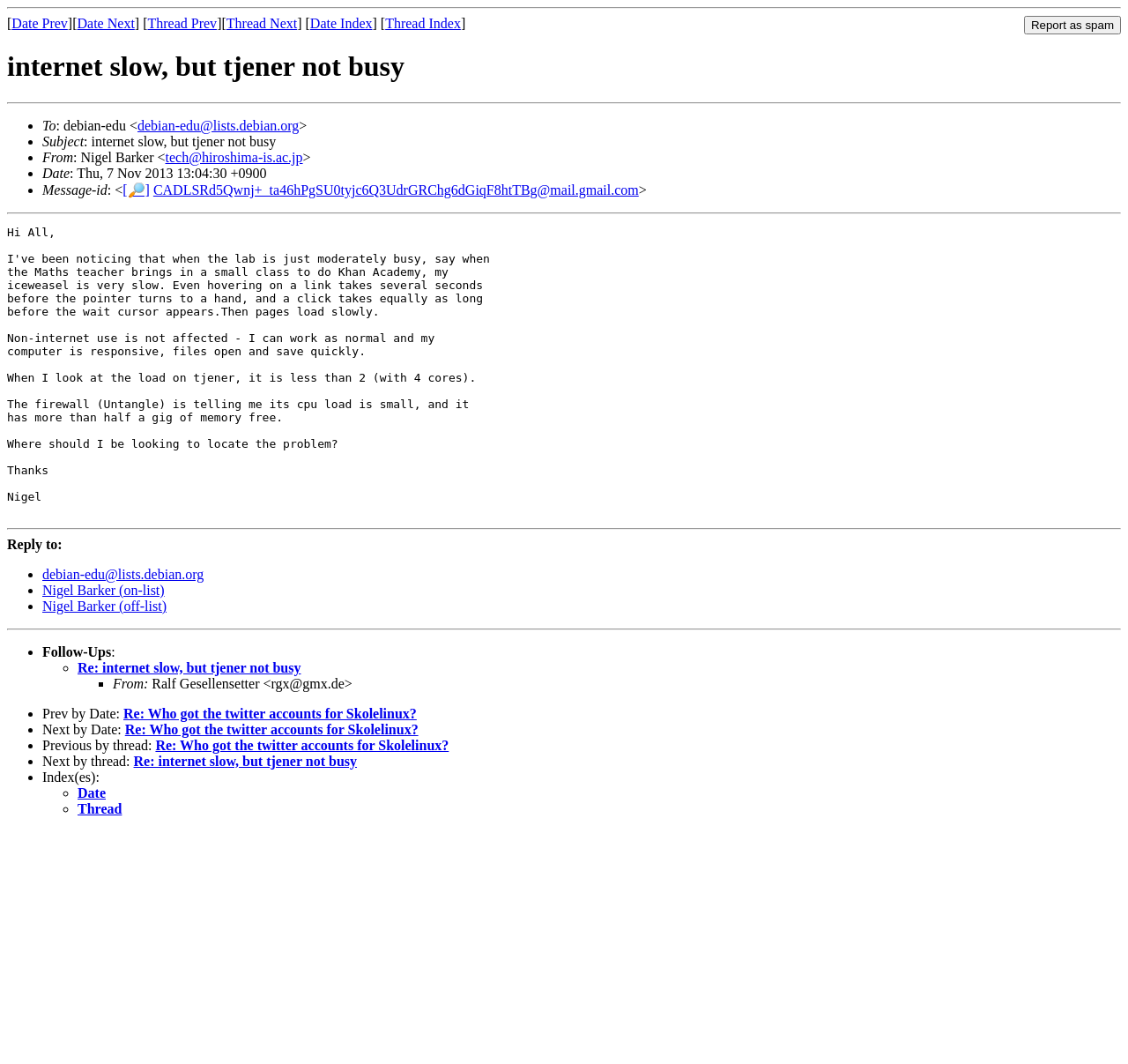What are the options to reply to this email?
Give a single word or phrase as your answer by examining the image.

debian-edu, Nigel Barker (on-list), Nigel Barker (off-list)